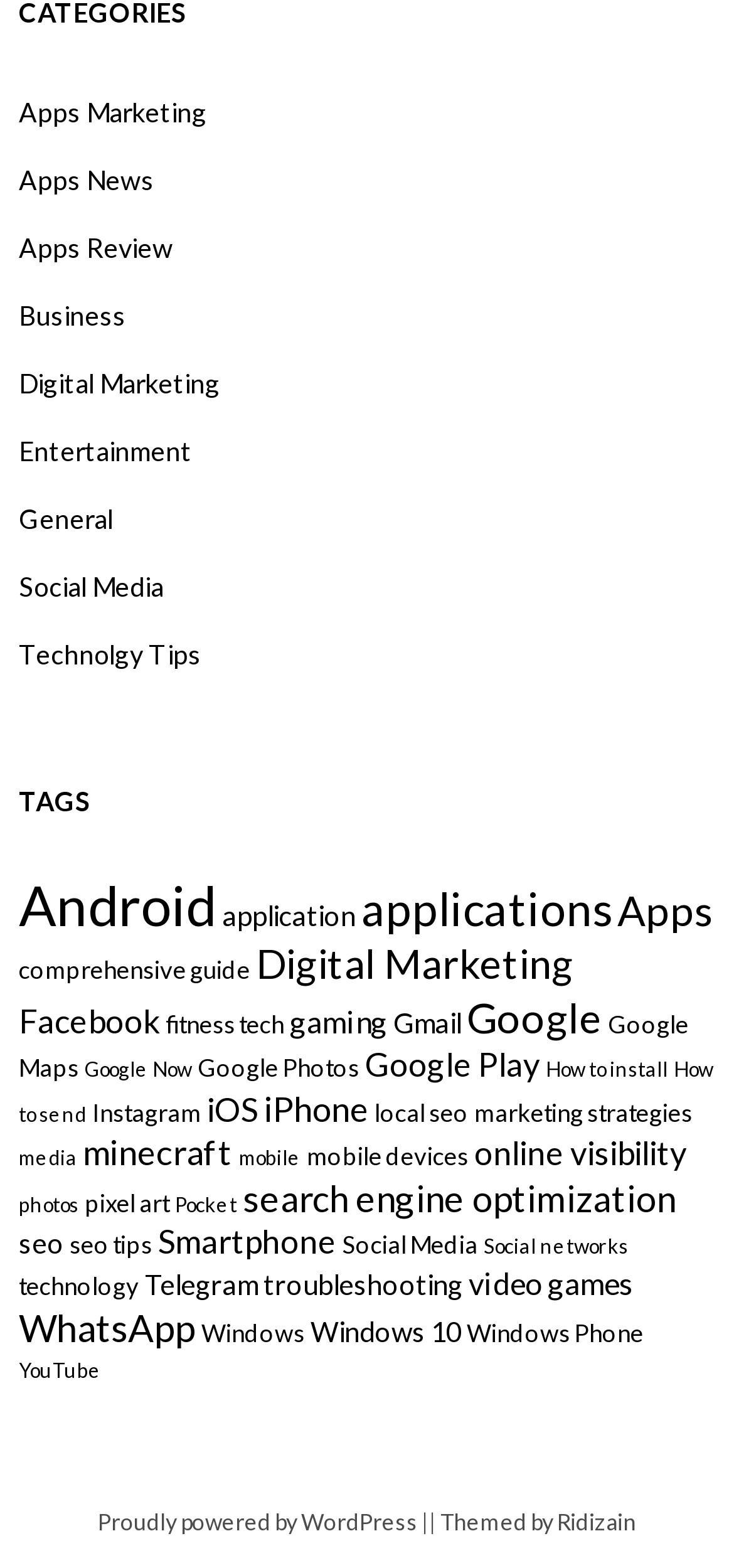With reference to the screenshot, provide a detailed response to the question below:
How many items are related to 'WhatsApp'?

I found the link 'WhatsApp (9 items)' which indicates that there are 9 items related to 'WhatsApp'.